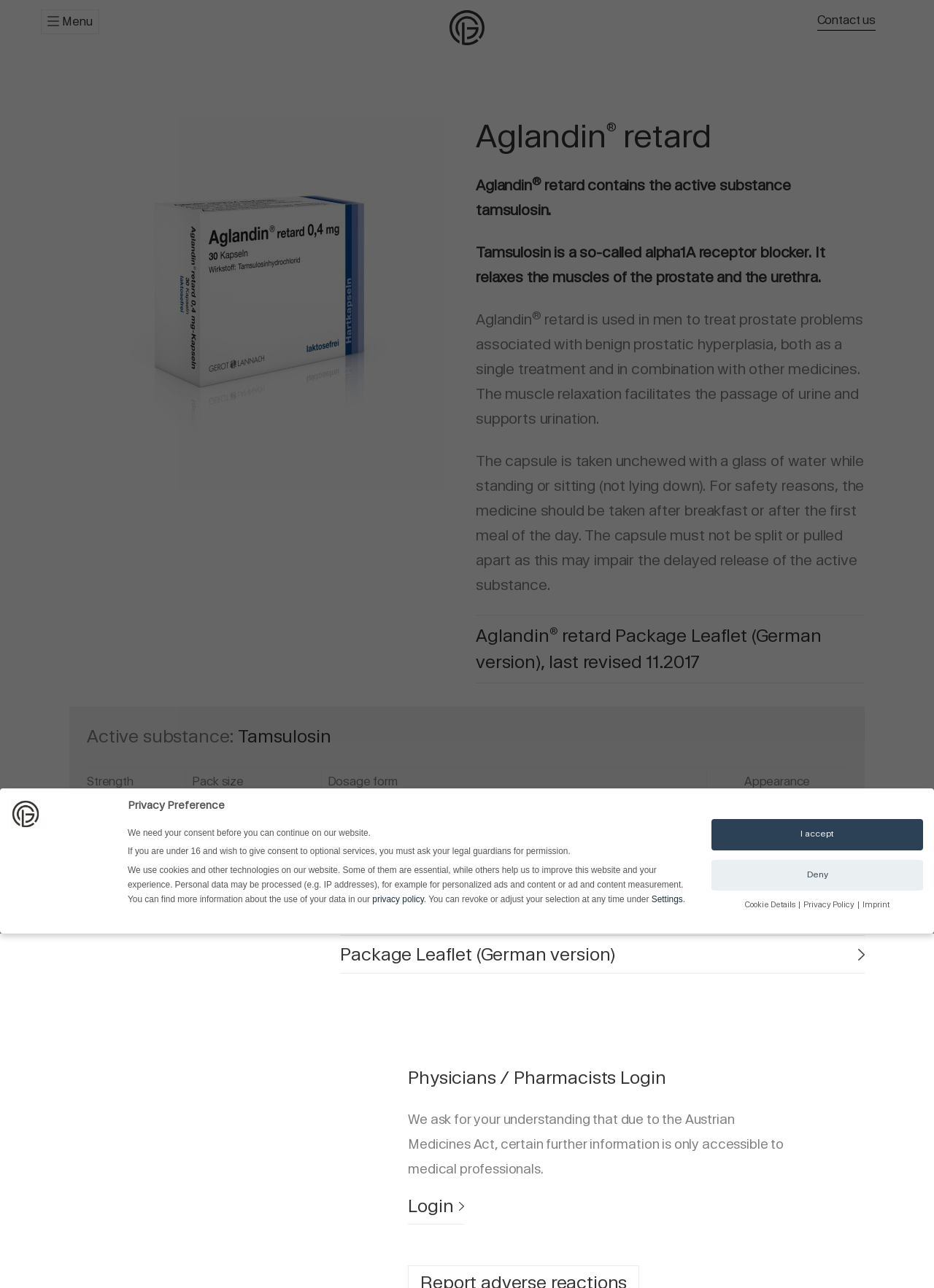Find the bounding box coordinates of the clickable area that will achieve the following instruction: "Click the GL Pharma button".

[0.481, 0.008, 0.519, 0.035]